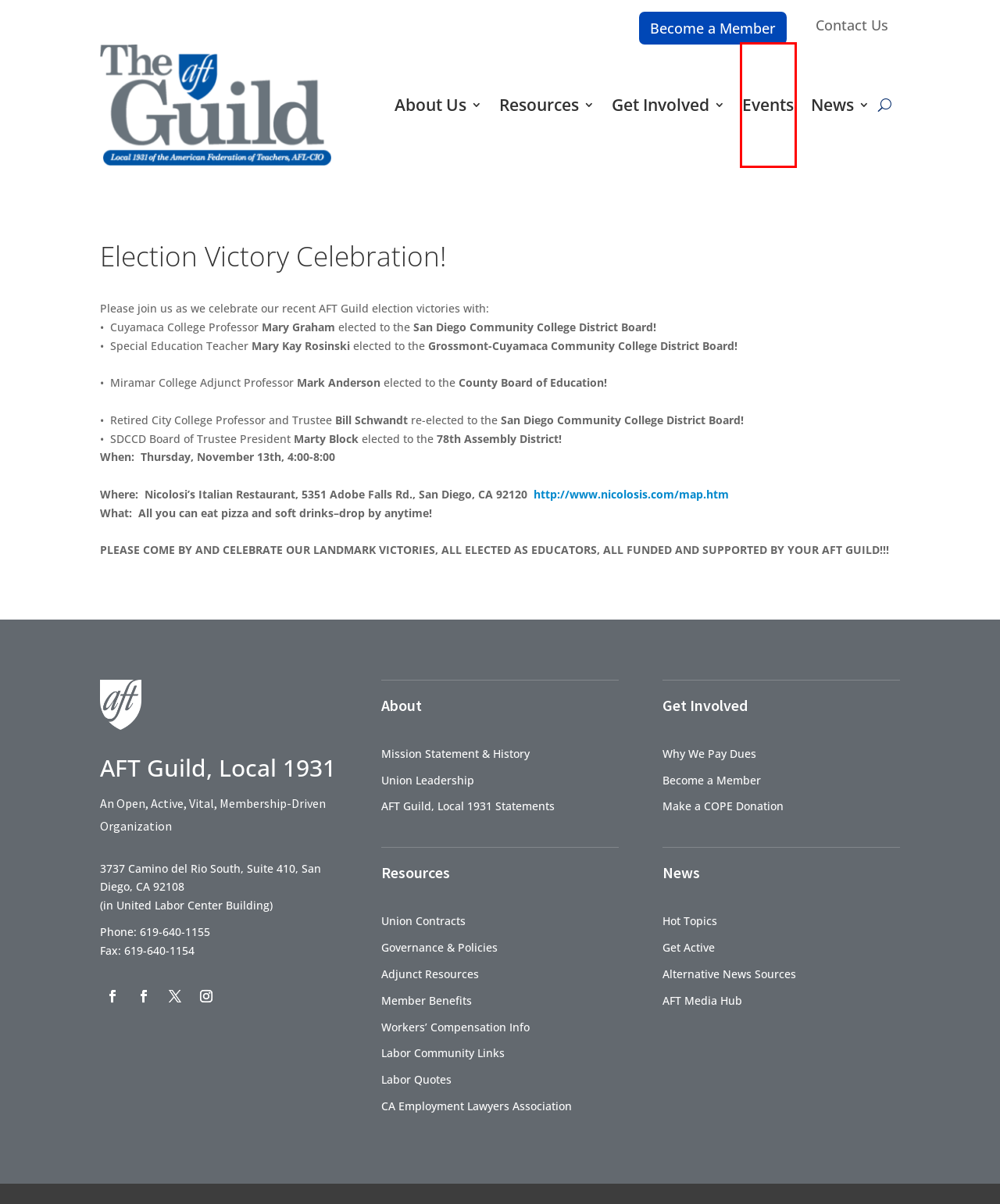You have a screenshot of a webpage with a red bounding box around an element. Choose the best matching webpage description that would appear after clicking the highlighted element. Here are the candidates:
A. Union Contracts Archives - The AFT Guild
B. Contact Us - The AFT Guild
C. Donate - The AFT Guild
D. Events from May 19 – March 22 – The AFT Guild
E. Why We Pay Dues - The AFT Guild
F. Officers Archives - The AFT Guild
G. AFT Guild, Local 1931 Statements - The AFT Guild
H. Get Benefits - The AFT Guild

D